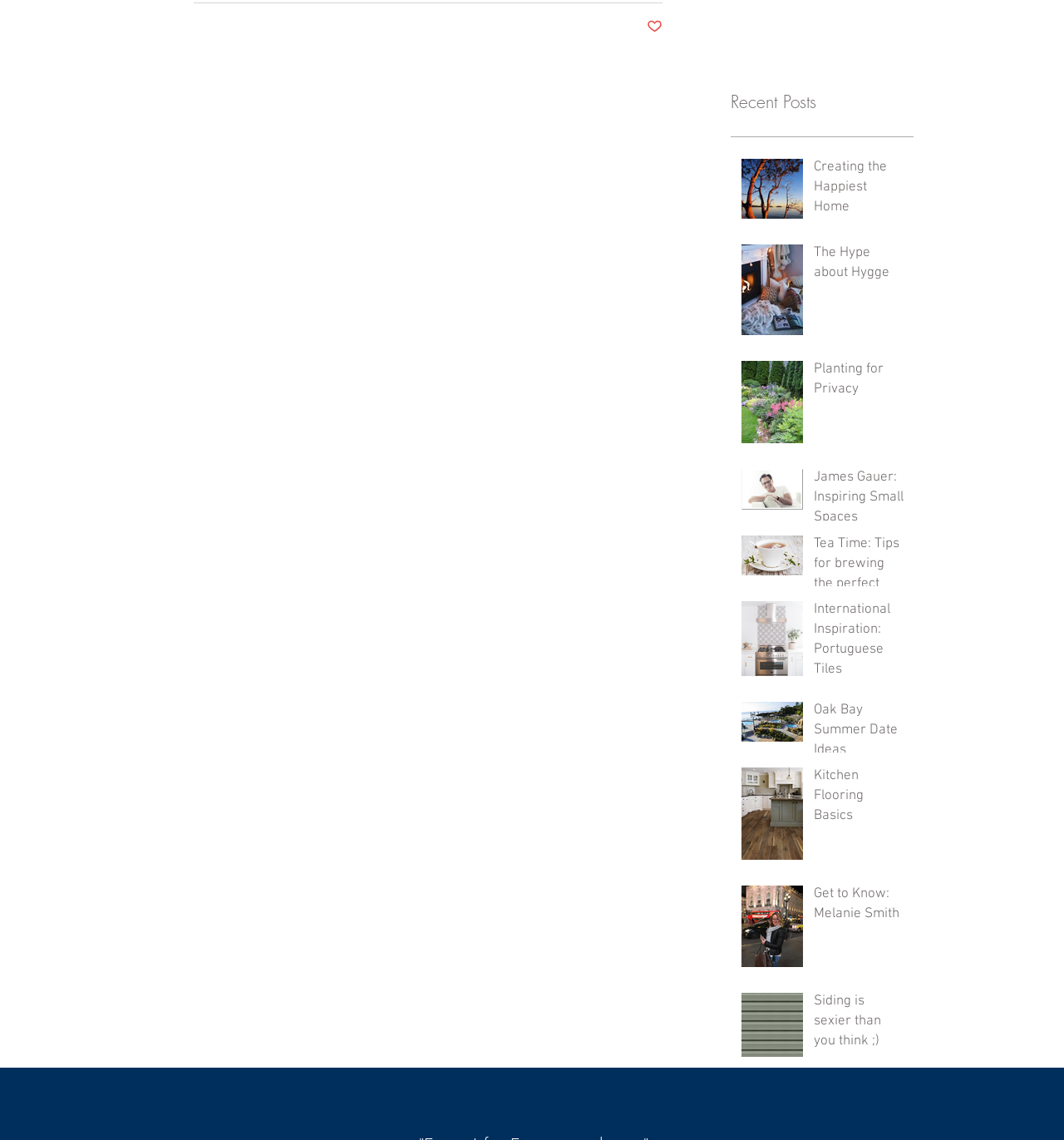Identify the bounding box coordinates of the specific part of the webpage to click to complete this instruction: "Click the 'Post not marked as liked' button".

[0.608, 0.016, 0.623, 0.033]